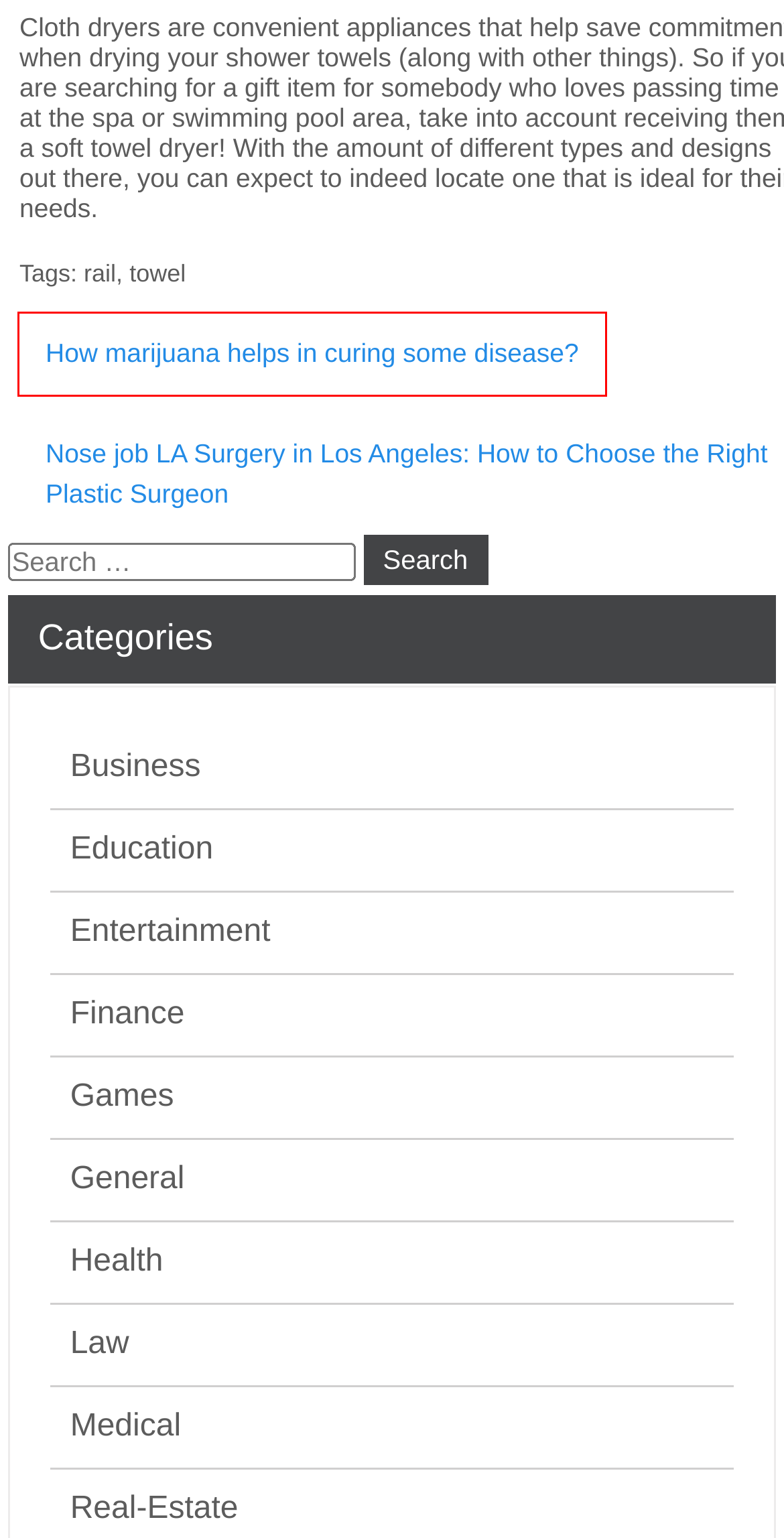You are given a screenshot of a webpage with a red rectangle bounding box around an element. Choose the best webpage description that matches the page after clicking the element in the bounding box. Here are the candidates:
A. How marijuana helps in curing some disease? – The Jungle
B. Law – The Jungle
C. Business – The Jungle
D. rail – The Jungle
E. Health – The Jungle
F. Real-Estate – The Jungle
G. towel – The Jungle
H. Education – The Jungle

A